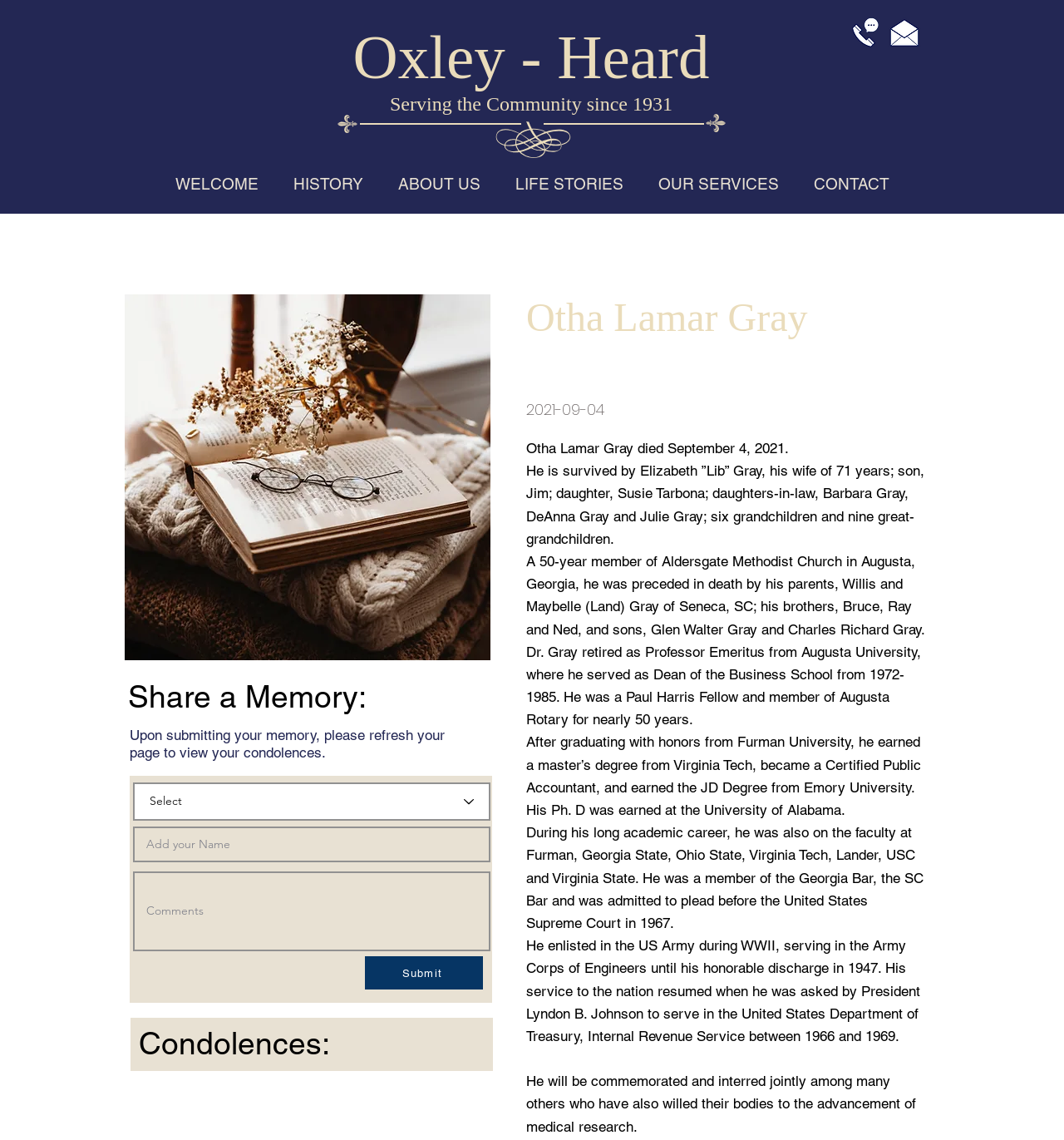What is the name of the church Otha Lamar Gray was a member of?
Provide a concise answer using a single word or phrase based on the image.

Aldersgate Methodist Church